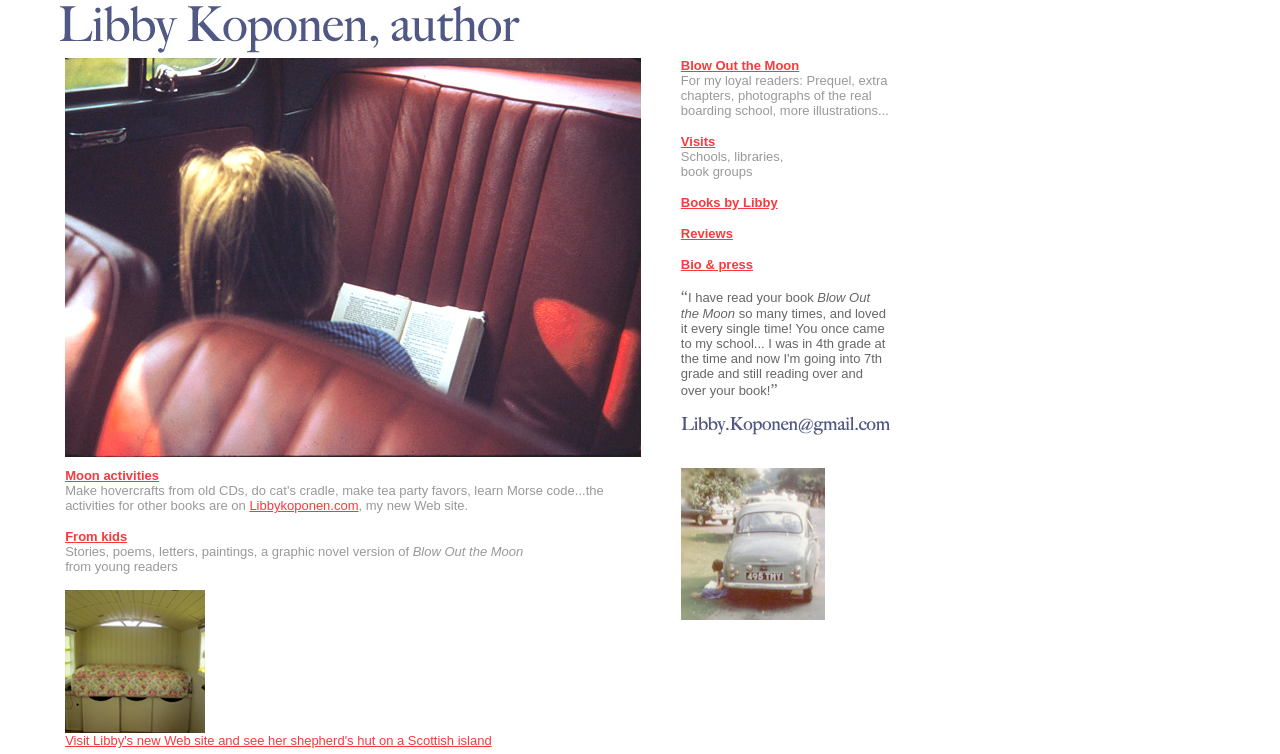Provide a brief response to the question below using a single word or phrase: 
What is the author's new website?

Libbykoponen.com